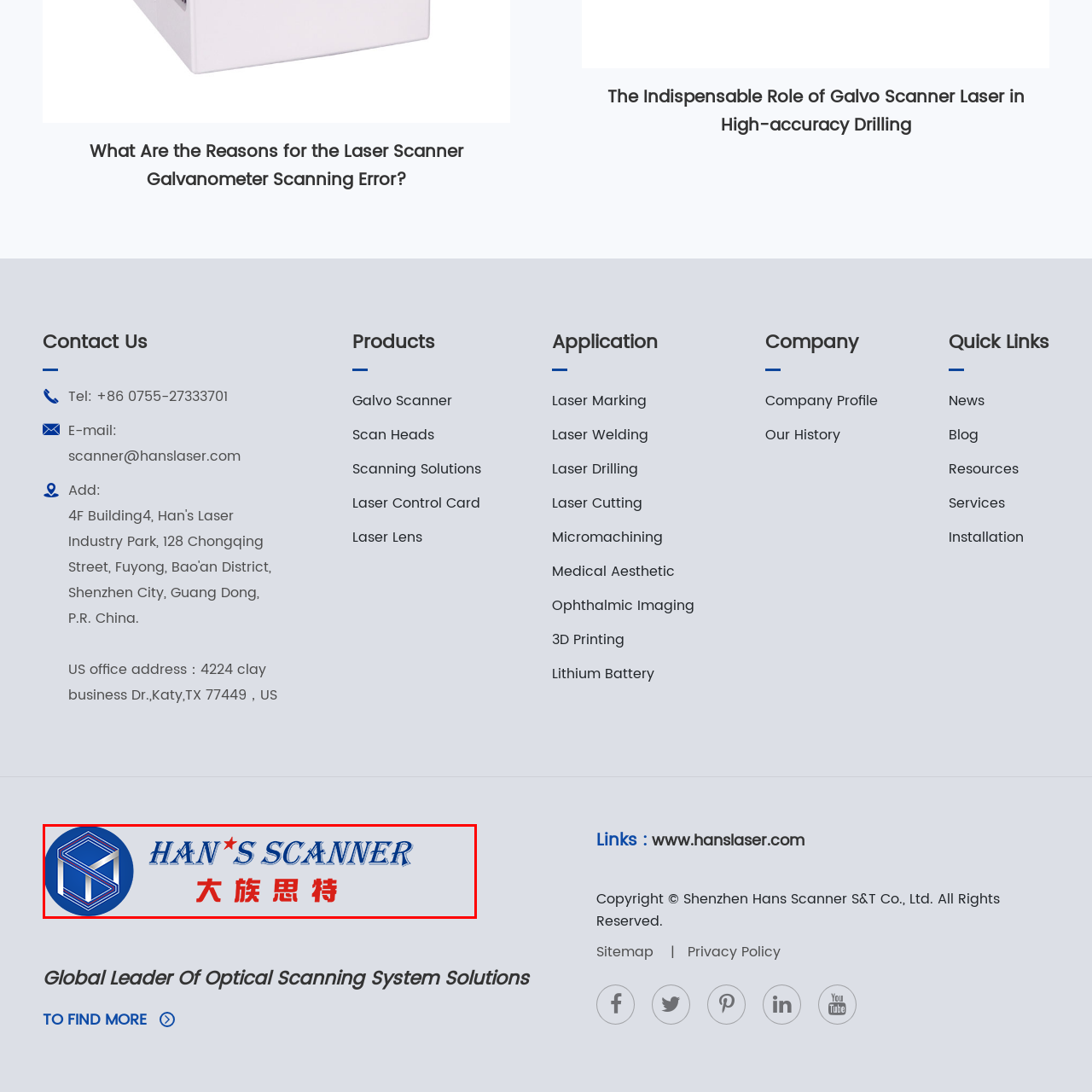Generate a meticulous caption for the image that is highlighted by the red boundary line.

The image displays the logo of "Han's Scanner," which features a stylized letter "S" enclosed within a circular design. Above the emblem, the brand name "HAN'S SCANNER" is prominently showcased in bold, blue capital letters, while underneath, the phrase "大族思特" (translated as "Great Clan of Thinking") appears in vibrant red. This logo underscores Han's Scanner's identity as a leader in optical scanning system solutions, representing innovation and precision in the field. The background is maintained in a subtle gray, enhancing the visibility of the text and logo elements.